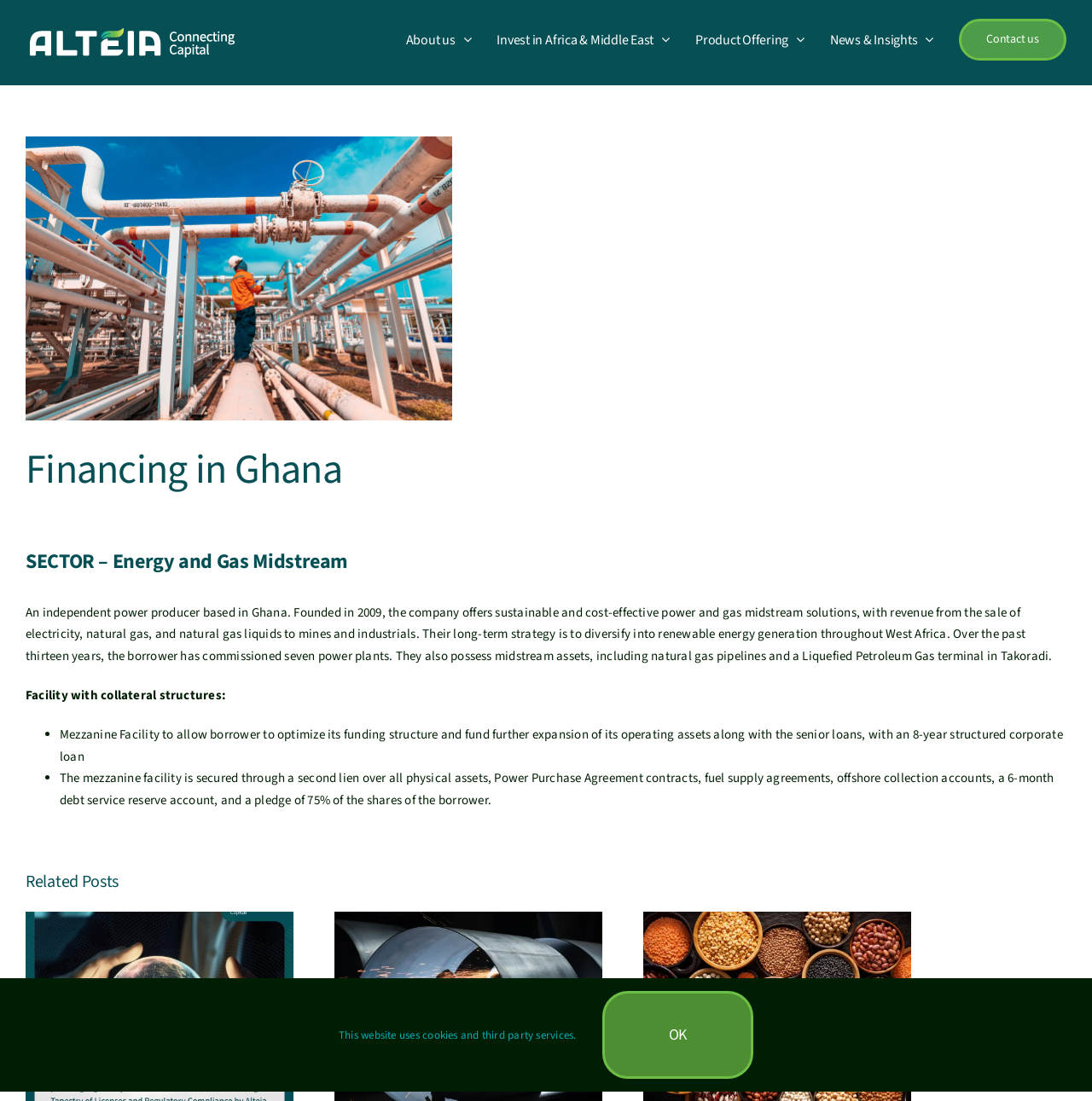Show the bounding box coordinates for the HTML element as described: "About us".

[0.372, 0.0, 0.432, 0.07]